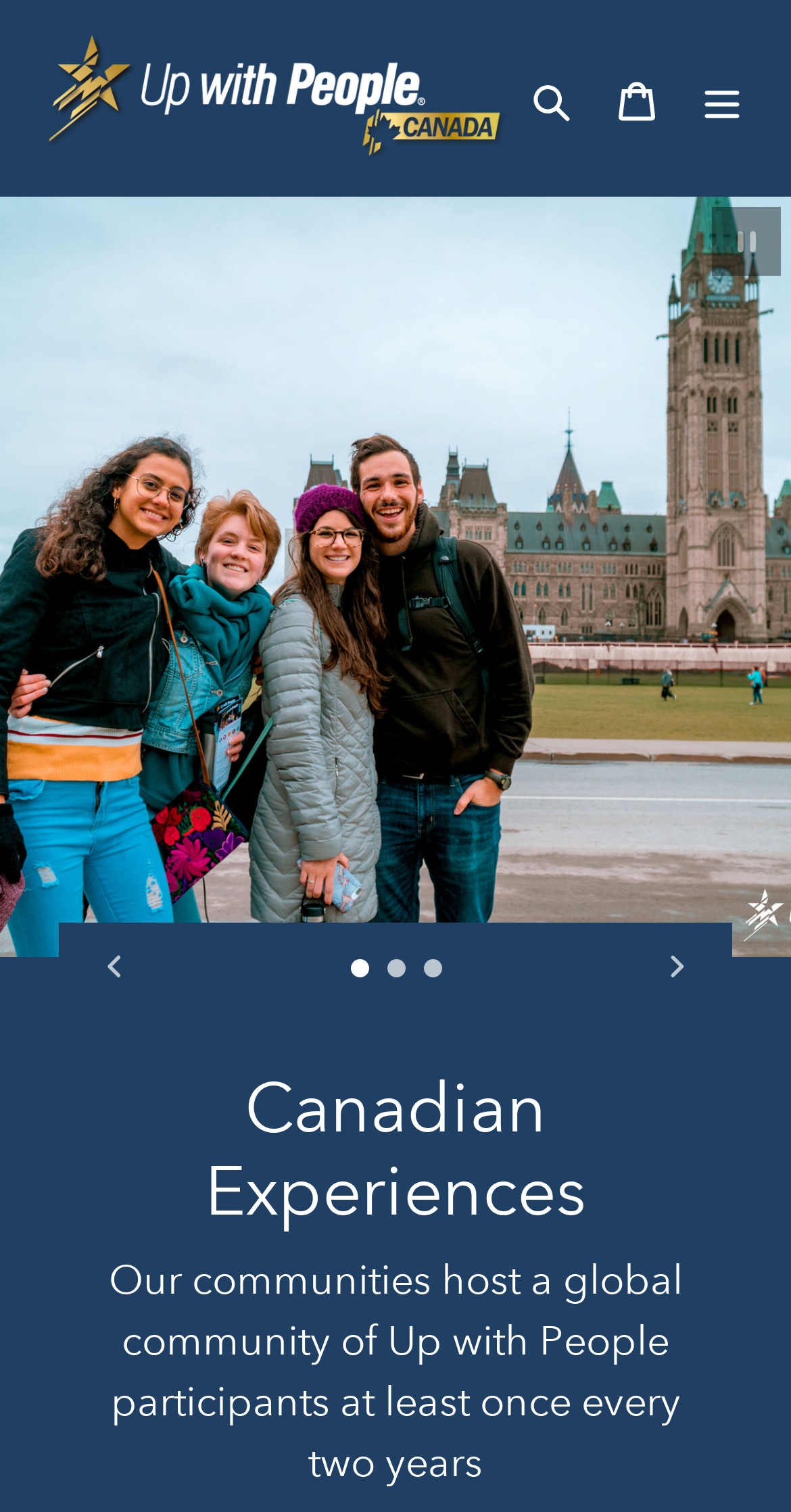Please answer the following question as detailed as possible based on the image: 
What is the text on the static text element?

I found the static text element with the text 'Our participants explore the world, engage with communities and impact the world' located at the bottom of the webpage.